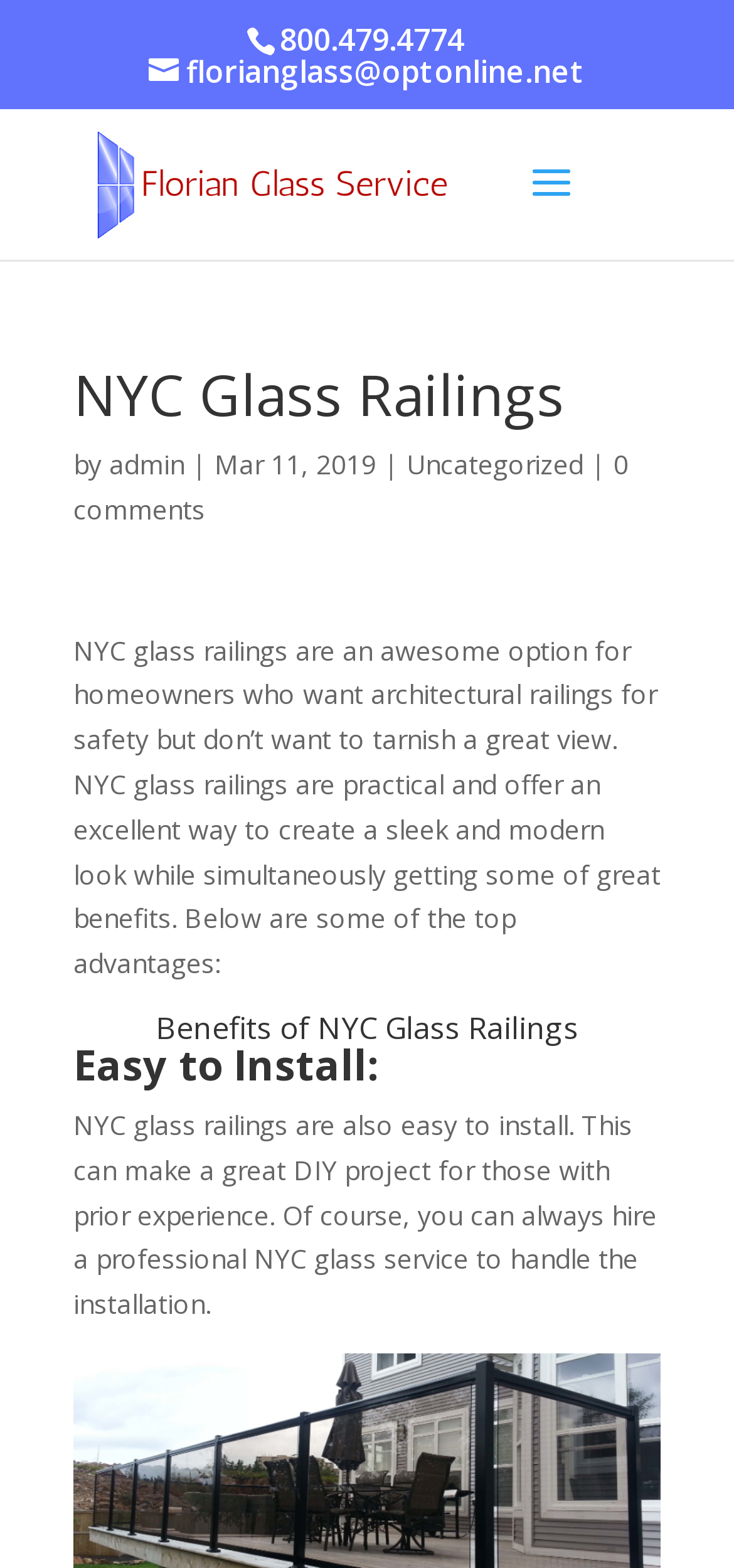Locate the bounding box of the UI element described by: "admin" in the given webpage screenshot.

[0.149, 0.285, 0.251, 0.307]